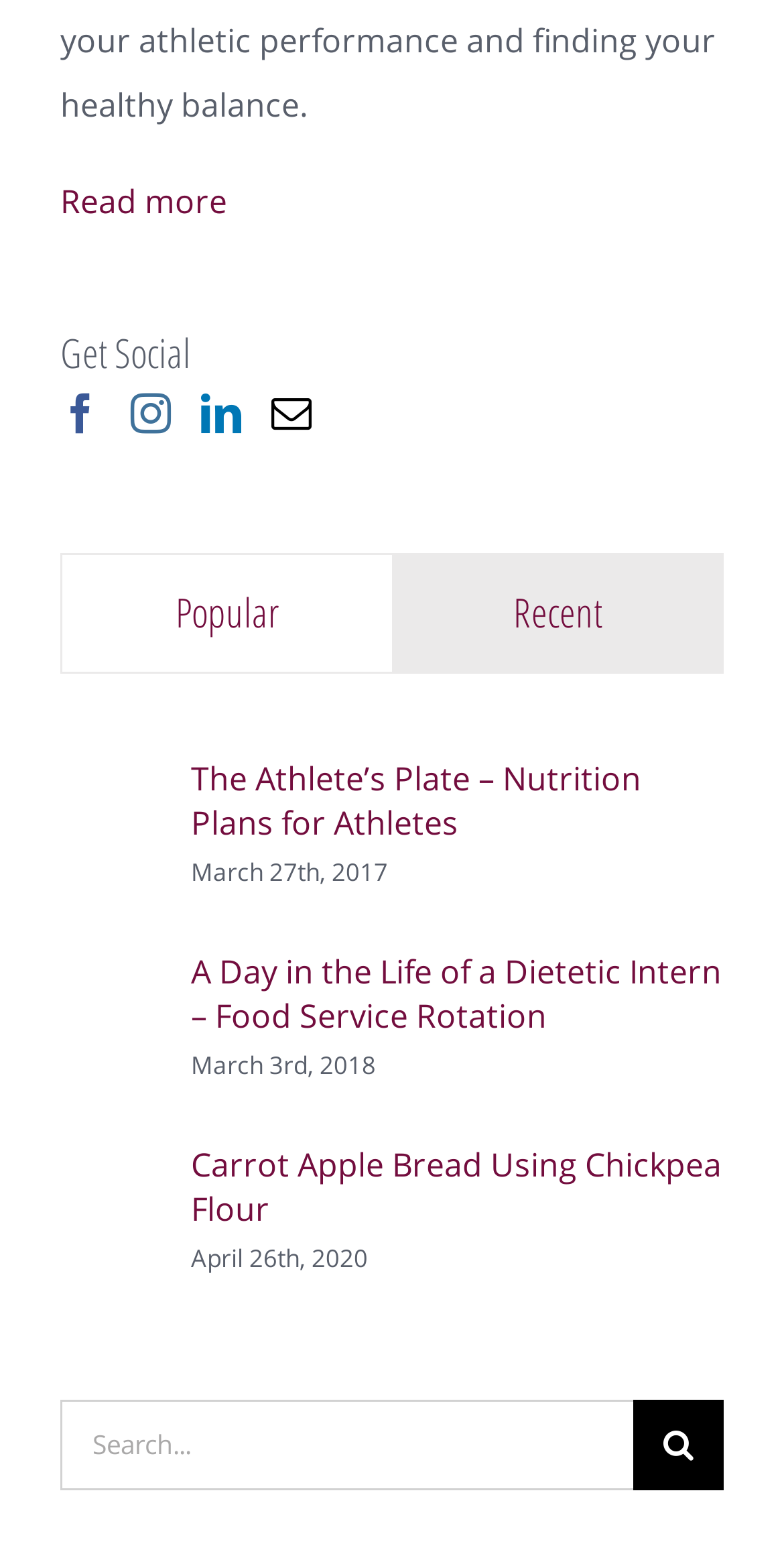Identify the bounding box coordinates of the specific part of the webpage to click to complete this instruction: "Click on Read more".

[0.077, 0.115, 0.29, 0.143]